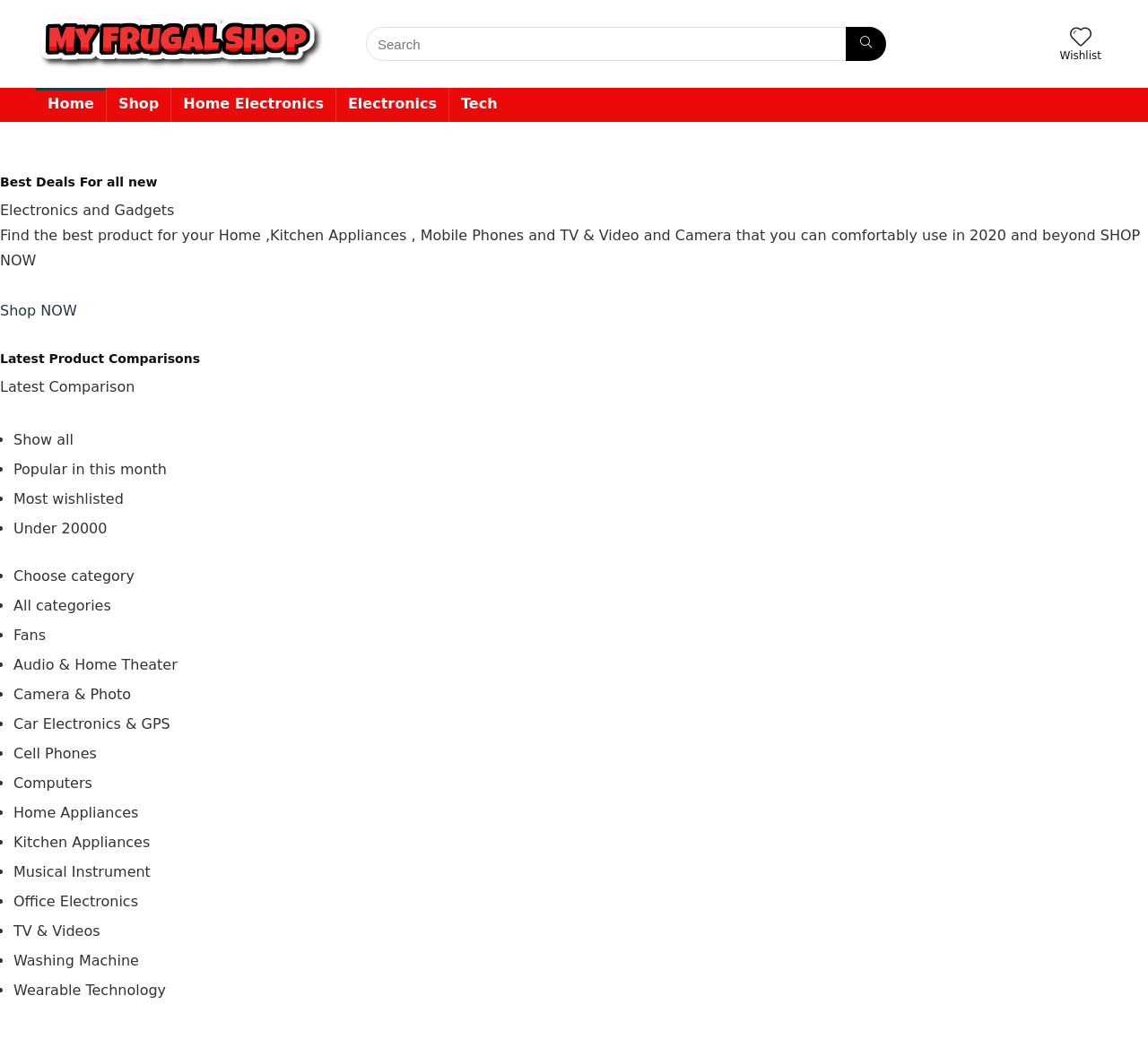Please indicate the bounding box coordinates of the element's region to be clicked to achieve the instruction: "Search for products". Provide the coordinates as four float numbers between 0 and 1, i.e., [left, top, right, bottom].

[0.319, 0.026, 0.772, 0.059]